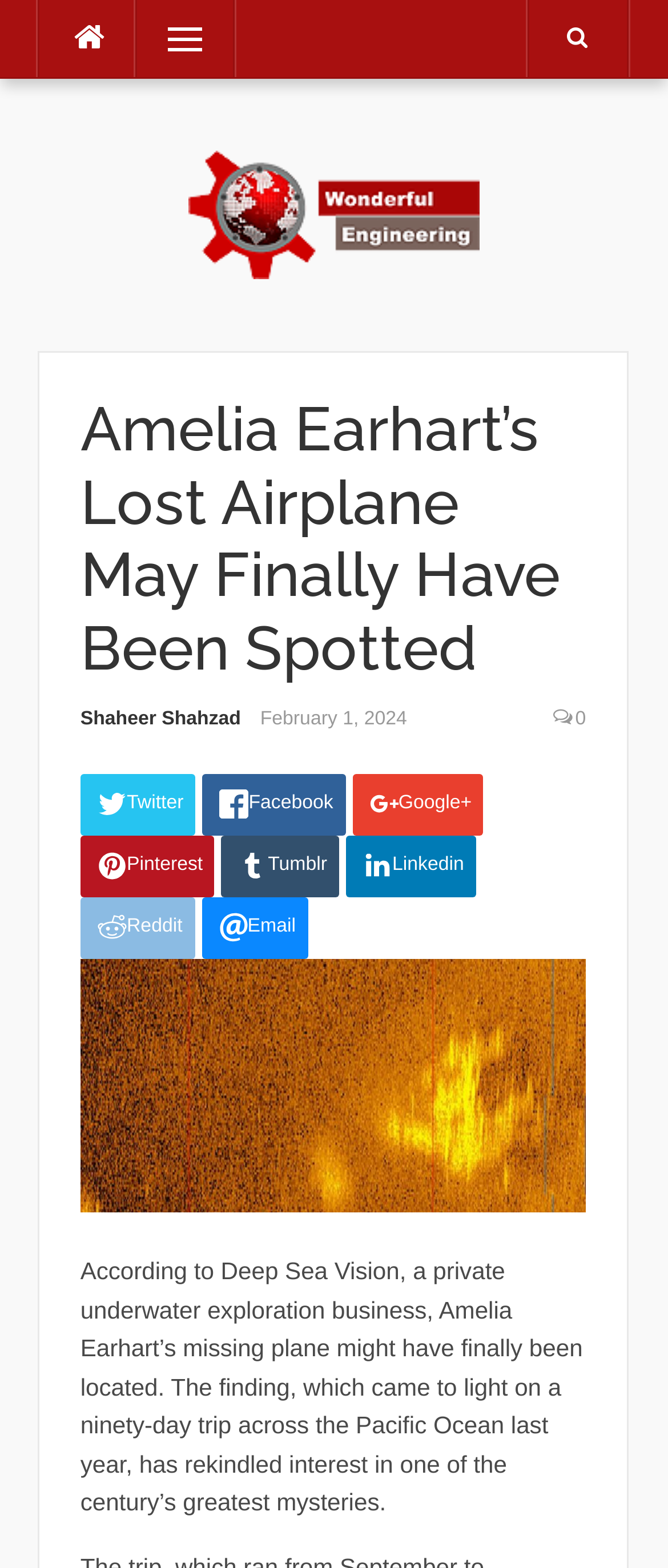Describe in detail what you see on the webpage.

The webpage is about Amelia Earhart's lost airplane, which might have been finally located according to Deep Sea Vision, a private underwater exploration business. 

At the top left, there is a link with a font awesome icon, followed by a "Menu" link. On the top right, there is another font awesome icon link. 

Below these links, the title "Amelia Earhart's Lost Airplane May Finally Have Been Spotted" is displayed prominently, with the website's name "Wonderful Engineering" written in a smaller font above it. 

To the right of the title, there is an image with the website's logo. Below the title, the author's name "Shaheer Shahzad" is mentioned, along with the date "February 1, 2024". There is also a link with a "0" label. 

On the right side, there are social media links, including Twitter, Facebook, Google+, Pinterest, Tumblr, Linkedin, Reddit, and Email, each accompanied by its respective icon. 

The main content of the webpage is a paragraph of text that summarizes the finding of Amelia Earhart's missing plane, which was discovered on a ninety-day trip across the Pacific Ocean last year, rekindling interest in one of the century's greatest mysteries.